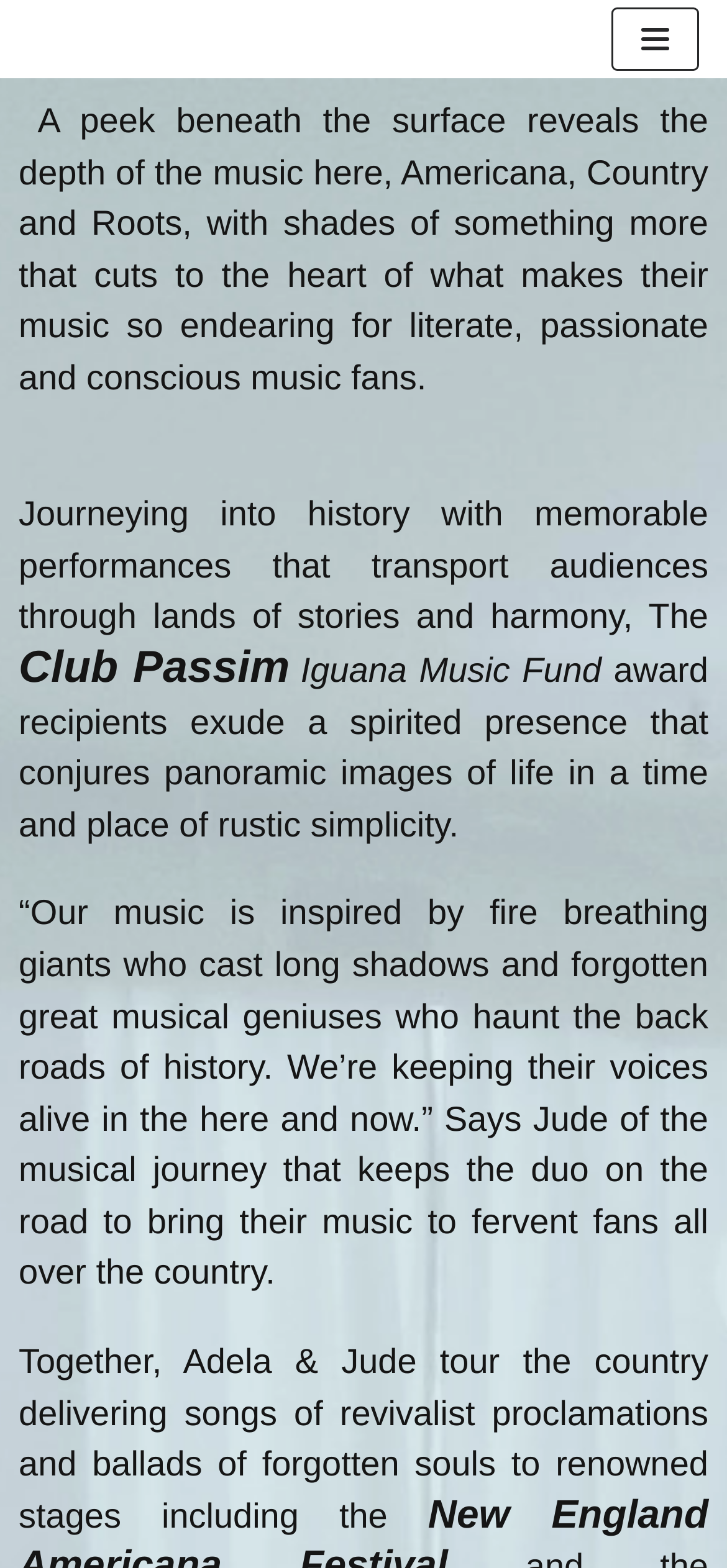Provide the bounding box coordinates of the HTML element this sentence describes: "Skip to content". The bounding box coordinates consist of four float numbers between 0 and 1, i.e., [left, top, right, bottom].

[0.0, 0.038, 0.103, 0.062]